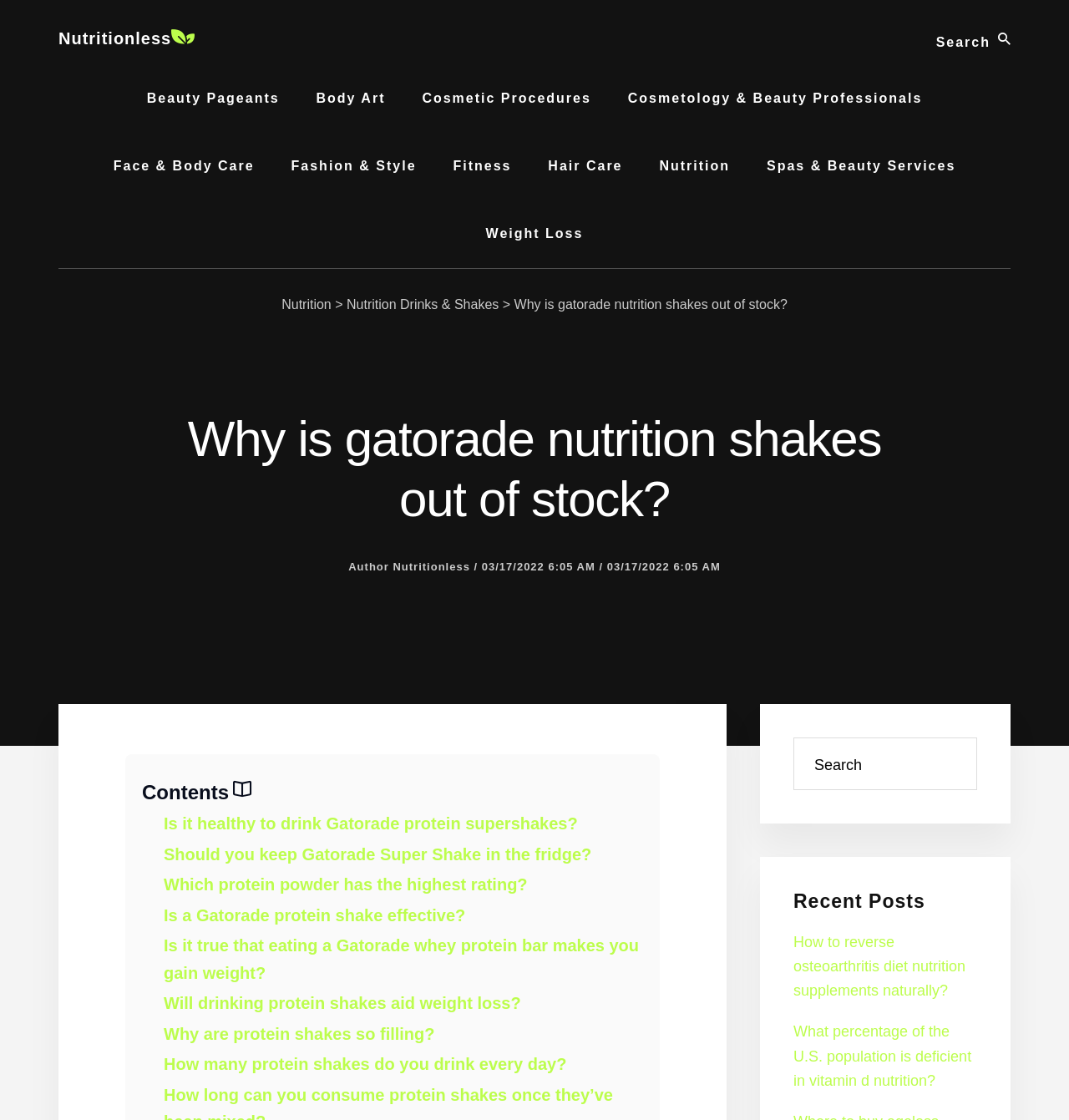Find the bounding box coordinates of the clickable area that will achieve the following instruction: "Read the article about Gatorade nutrition shakes".

[0.141, 0.366, 0.859, 0.473]